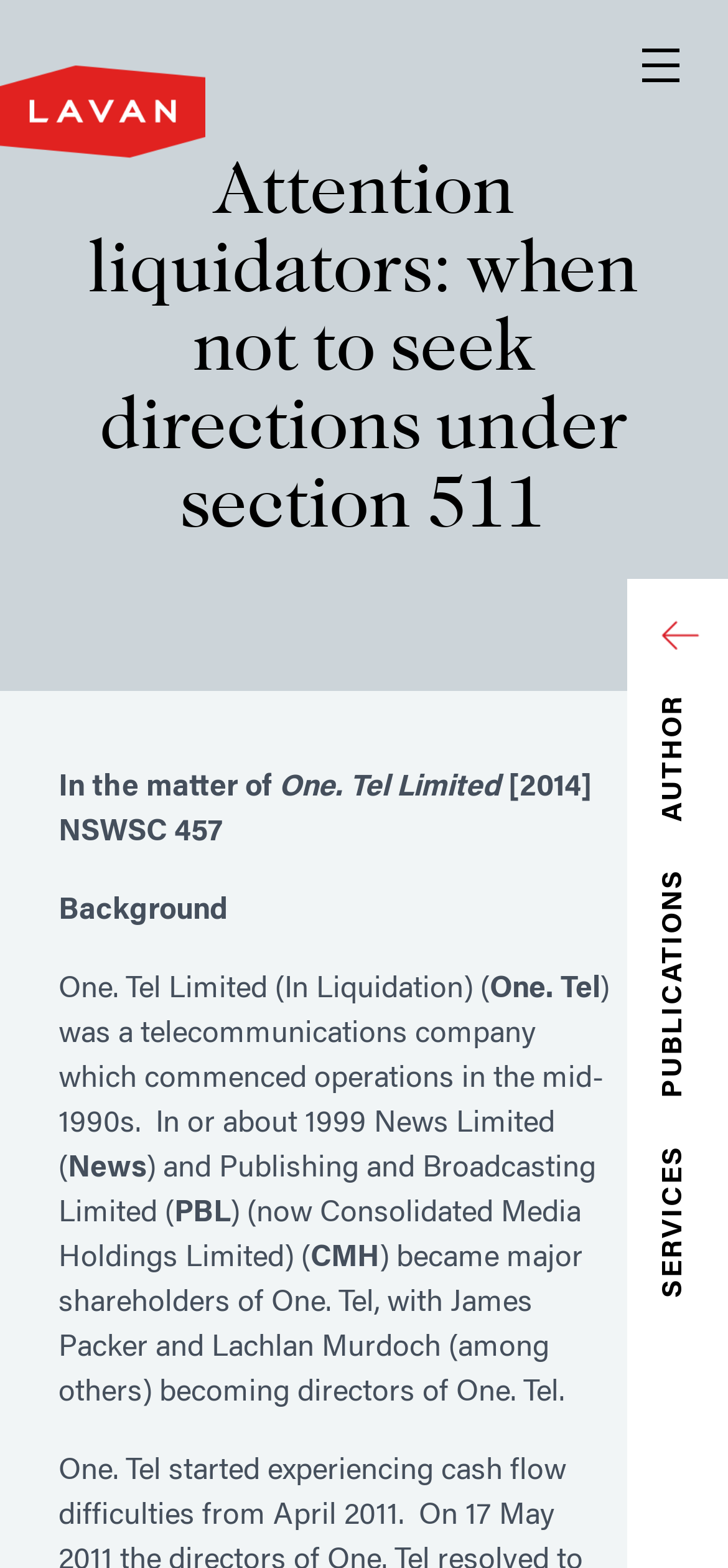Answer in one word or a short phrase: 
What is the name of the company that became a major shareholder of One. Tel?

News Limited